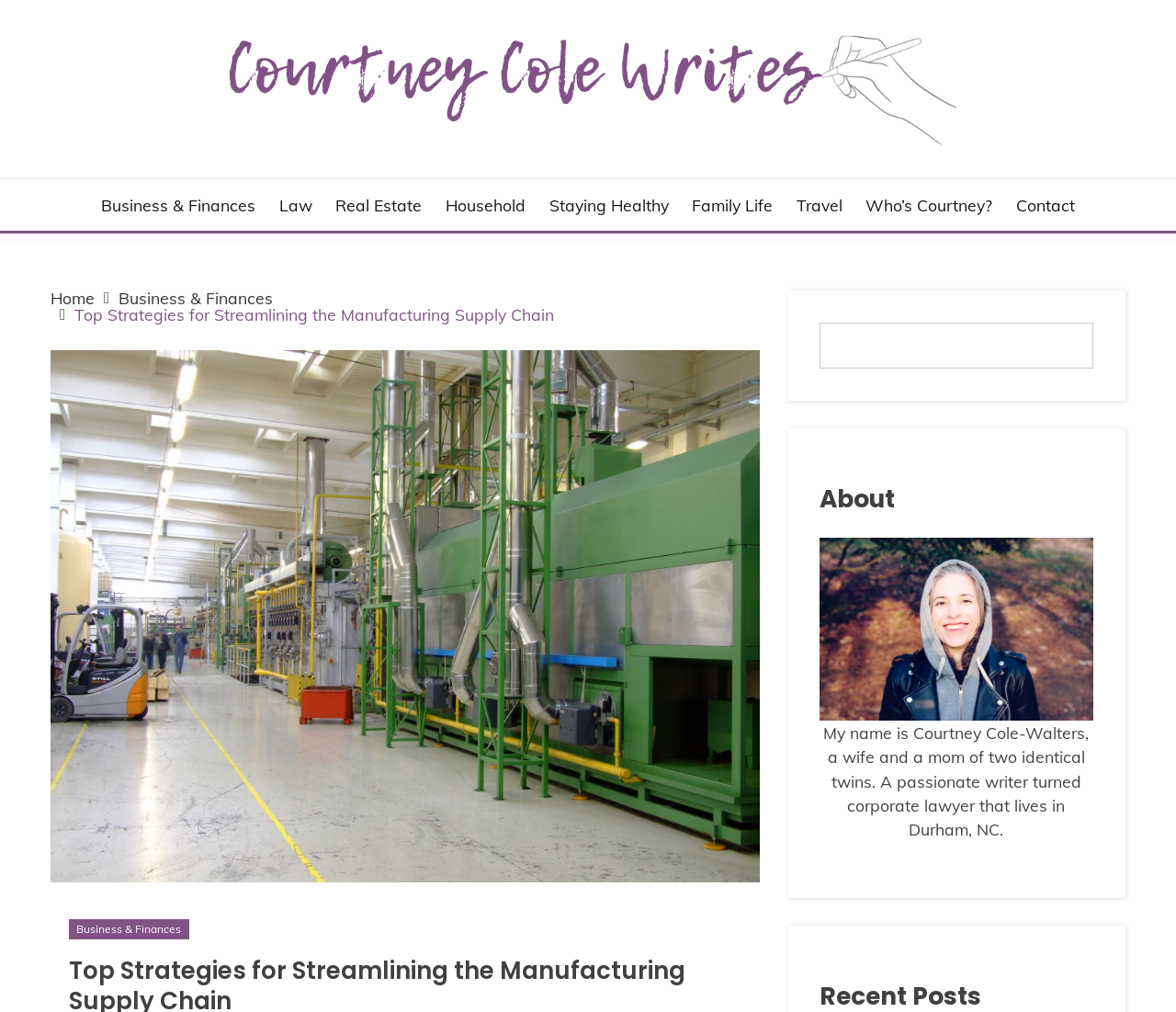Offer a comprehensive description of the webpage’s content and structure.

The webpage is about streamlining the manufacturing supply chain, with a focus on top strategies. At the top, there is a logo and a link to "Courtney Cole Writes" on the left, accompanied by an image of the same name. Below this, there are several links to different categories, including "Business & Finances", "Law", "Real Estate", and others, arranged horizontally across the page.

To the right of these links, there is a navigation section with breadcrumbs, showing the current page's location in the website's hierarchy. Below this, there is a large image that takes up most of the width of the page.

On the right side of the page, there is a search bar, and below it, a heading that says "About". Underneath this heading, there is a paragraph of text that introduces the author, Courtney Cole-Walters, a wife, mom, and corporate lawyer from Durham, NC.

At the very bottom of the page, there is another link to "Business & Finances", and a link to "Contact" on the right. Overall, the page has a clean and organized layout, with clear headings and concise text.